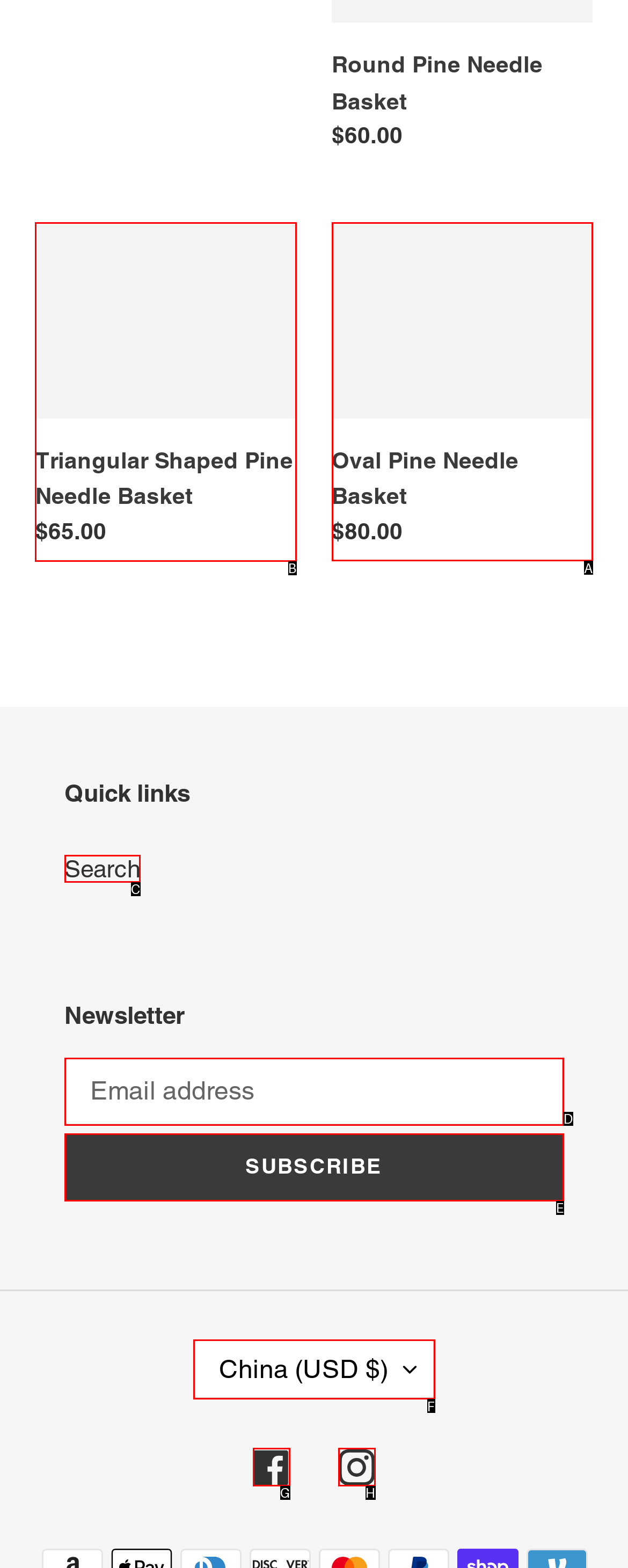Choose the letter that corresponds to the correct button to accomplish the task: Click the Triangular Shaped Pine Needle Basket link
Reply with the letter of the correct selection only.

B